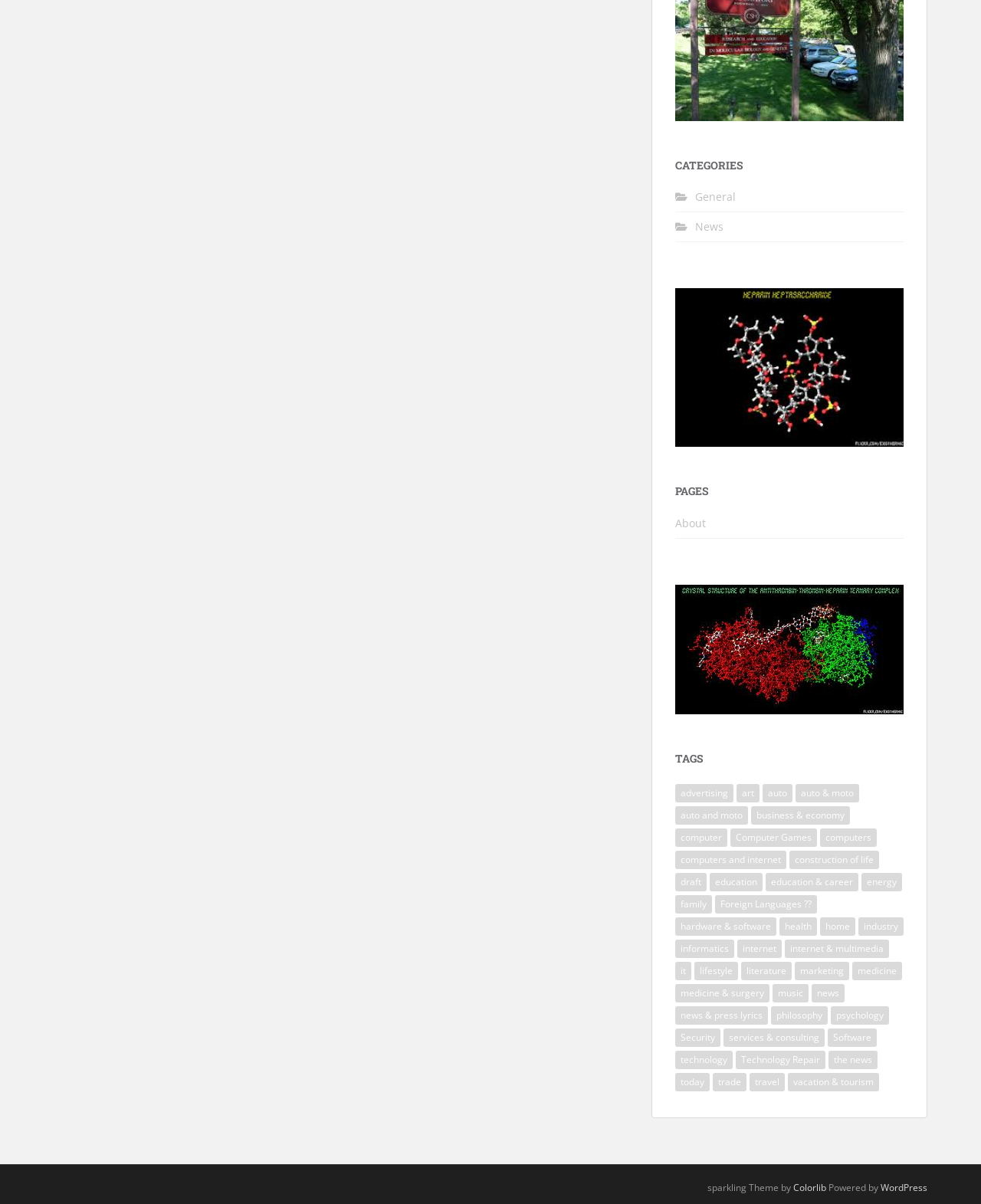Using the element description provided, determine the bounding box coordinates in the format (top-left x, top-left y, bottom-right x, bottom-right y). Ensure that all values are floating point numbers between 0 and 1. Element description: computers and internet

[0.688, 0.707, 0.802, 0.722]